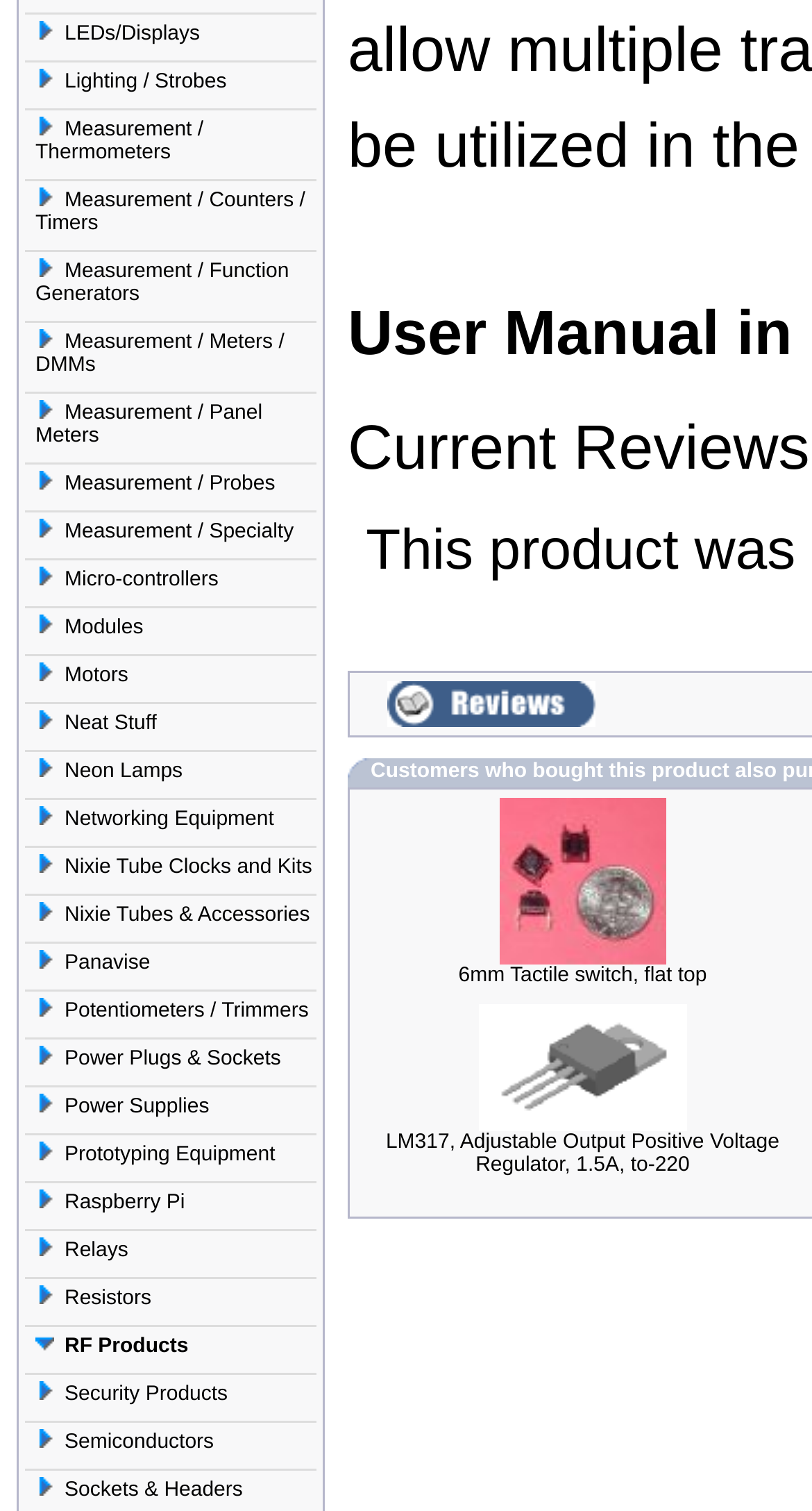Determine the bounding box coordinates of the region I should click to achieve the following instruction: "Browse Neat Stuff". Ensure the bounding box coordinates are four float numbers between 0 and 1, i.e., [left, top, right, bottom].

[0.031, 0.466, 0.39, 0.496]